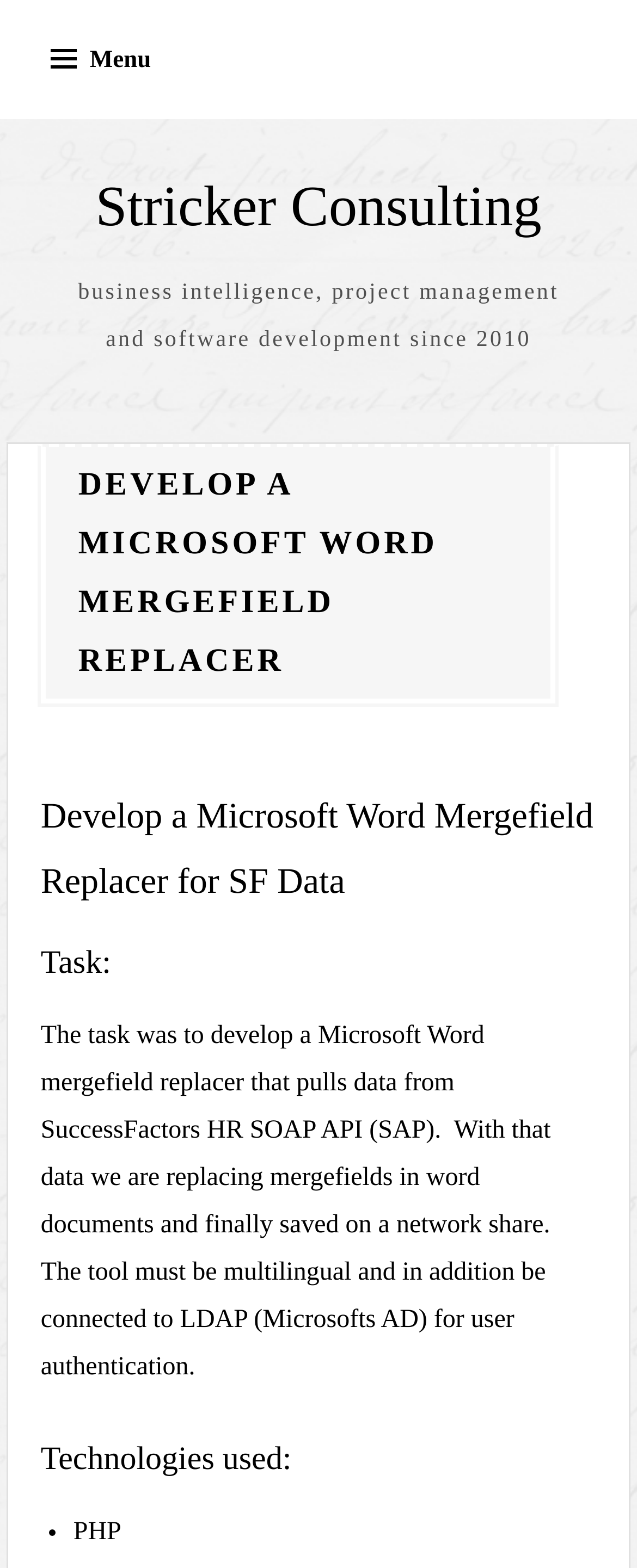What is the purpose of the tool?
Using the image as a reference, answer with just one word or a short phrase.

Replace mergefields in Word documents